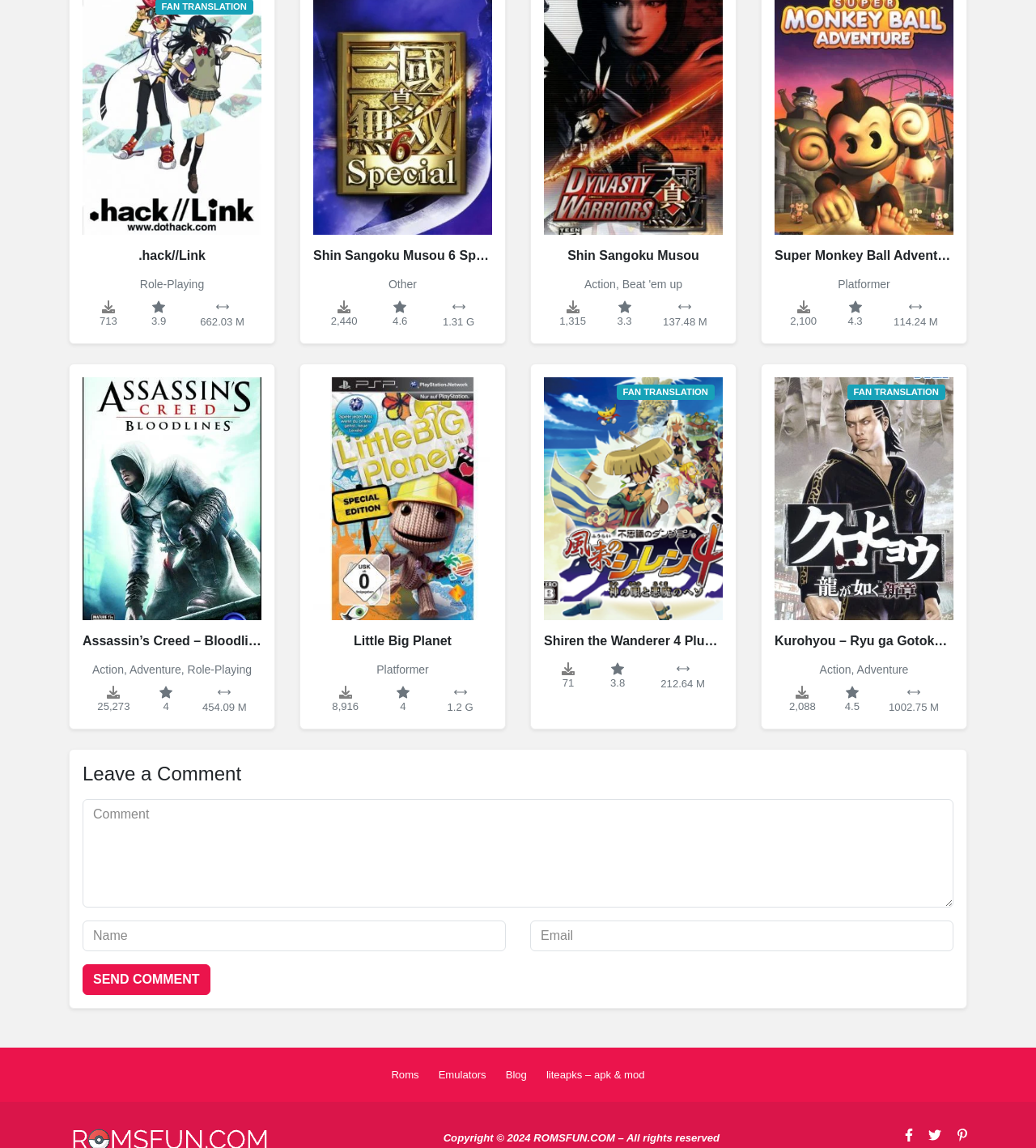Determine the bounding box coordinates of the target area to click to execute the following instruction: "Click on the 'Role-Playing' link."

[0.135, 0.242, 0.197, 0.253]